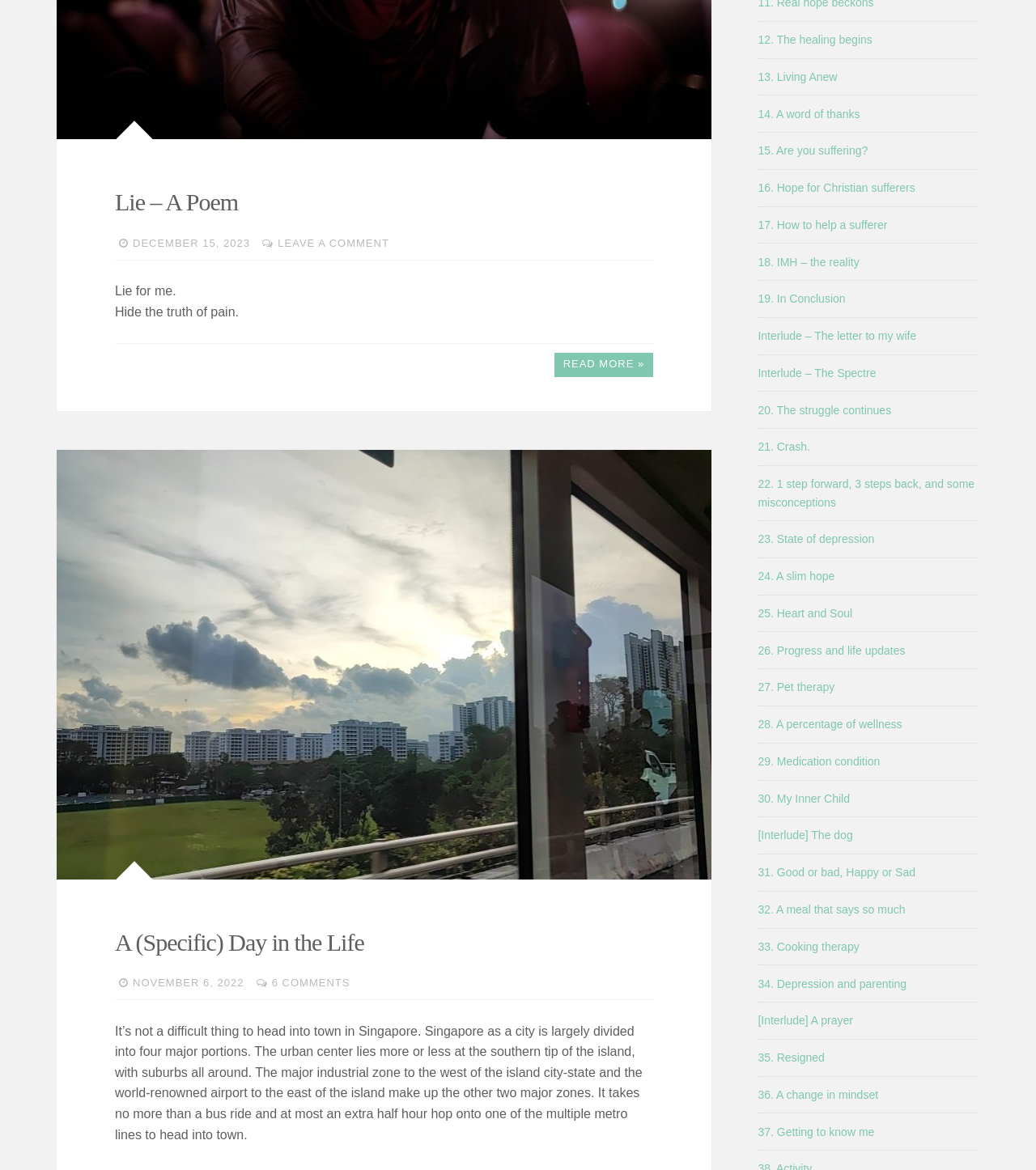Find the bounding box of the UI element described as: "19. In Conclusion". The bounding box coordinates should be given as four float values between 0 and 1, i.e., [left, top, right, bottom].

[0.732, 0.25, 0.816, 0.261]